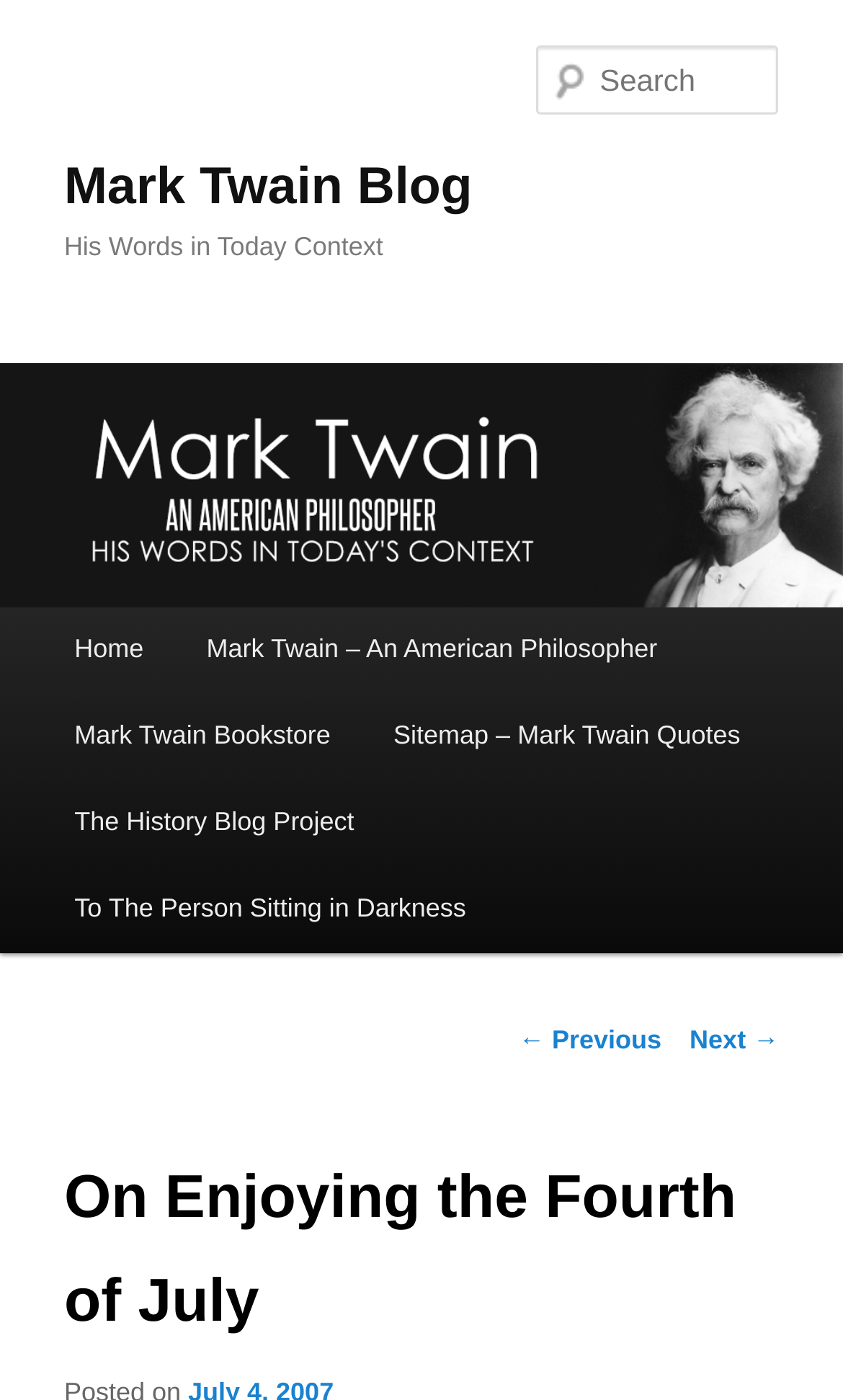Convey a detailed summary of the webpage, mentioning all key elements.

The webpage is about Mark Twain Blog, specifically focusing on the topic "On Enjoying the Fourth of July". At the top left corner, there is a link to "Skip to primary content". Below it, there is a heading "Mark Twain Blog" with a link to the same title. 

To the right of the heading, there is another heading "His Words in Today Context". Below these headings, there is a large link to "Mark Twain Blog" that spans the entire width of the page, accompanied by an image with the same title.

On the top right corner, there is a search textbox with a label "Search". Below the search box, there is a heading "Main menu" that serves as a navigation menu. The menu consists of seven links: "Home", "Mark Twain – An American Philosopher", "Mark Twain Bookstore", "Sitemap – Mark Twain Quotes", "The History Blog Project", "To The Person Sitting in Darkness", and "Post navigation".

The "Post navigation" section contains two links: "← Previous" and "Next →". Below the navigation menu, there is a heading "On Enjoying the Fourth of July", which is the main topic of the webpage.